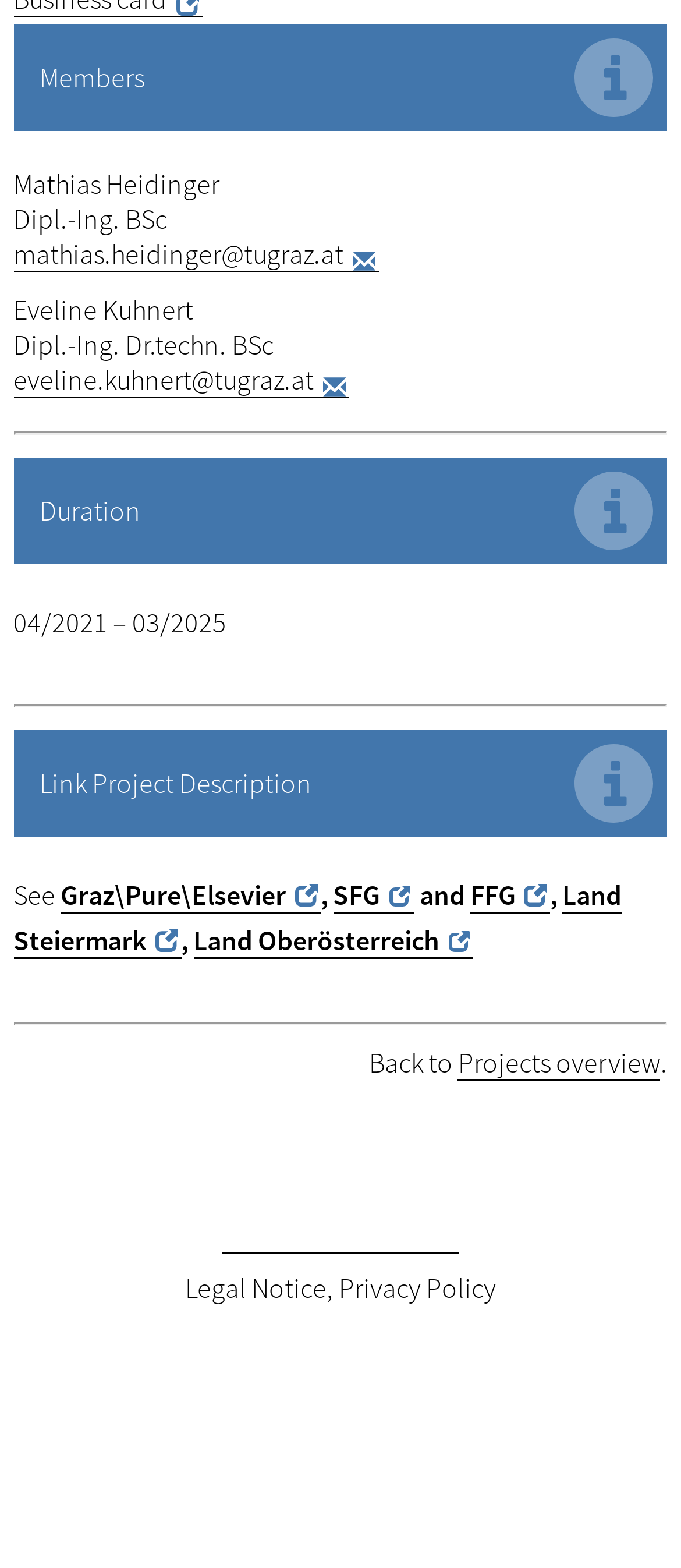Please locate the clickable area by providing the bounding box coordinates to follow this instruction: "Read legal notice".

[0.272, 0.81, 0.479, 0.832]